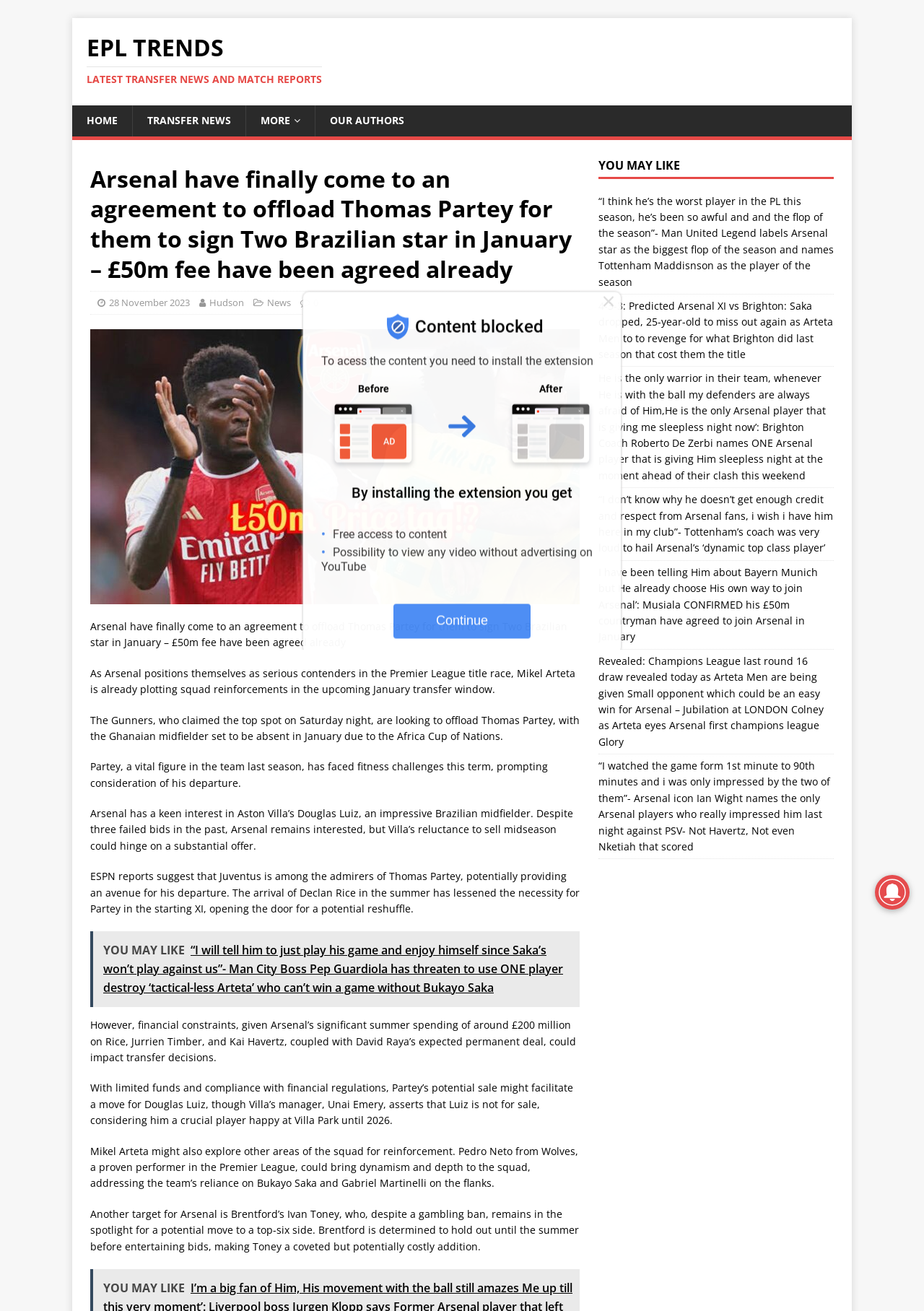Identify the bounding box coordinates of the region I need to click to complete this instruction: "Click on the 'TRANSFER NEWS' link".

[0.143, 0.081, 0.266, 0.104]